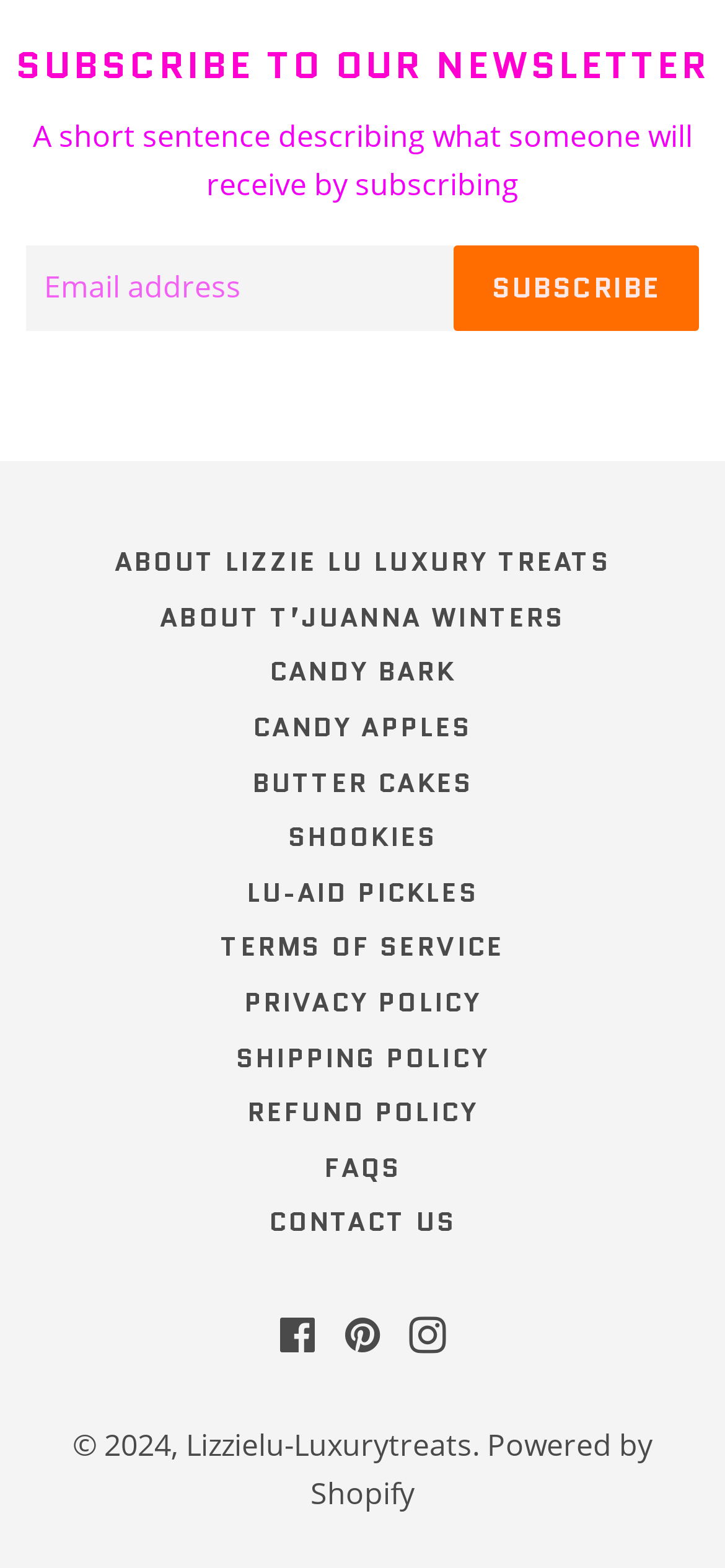Specify the bounding box coordinates of the area to click in order to execute this command: 'Subscribe to the newsletter'. The coordinates should consist of four float numbers ranging from 0 to 1, and should be formatted as [left, top, right, bottom].

[0.625, 0.157, 0.965, 0.211]